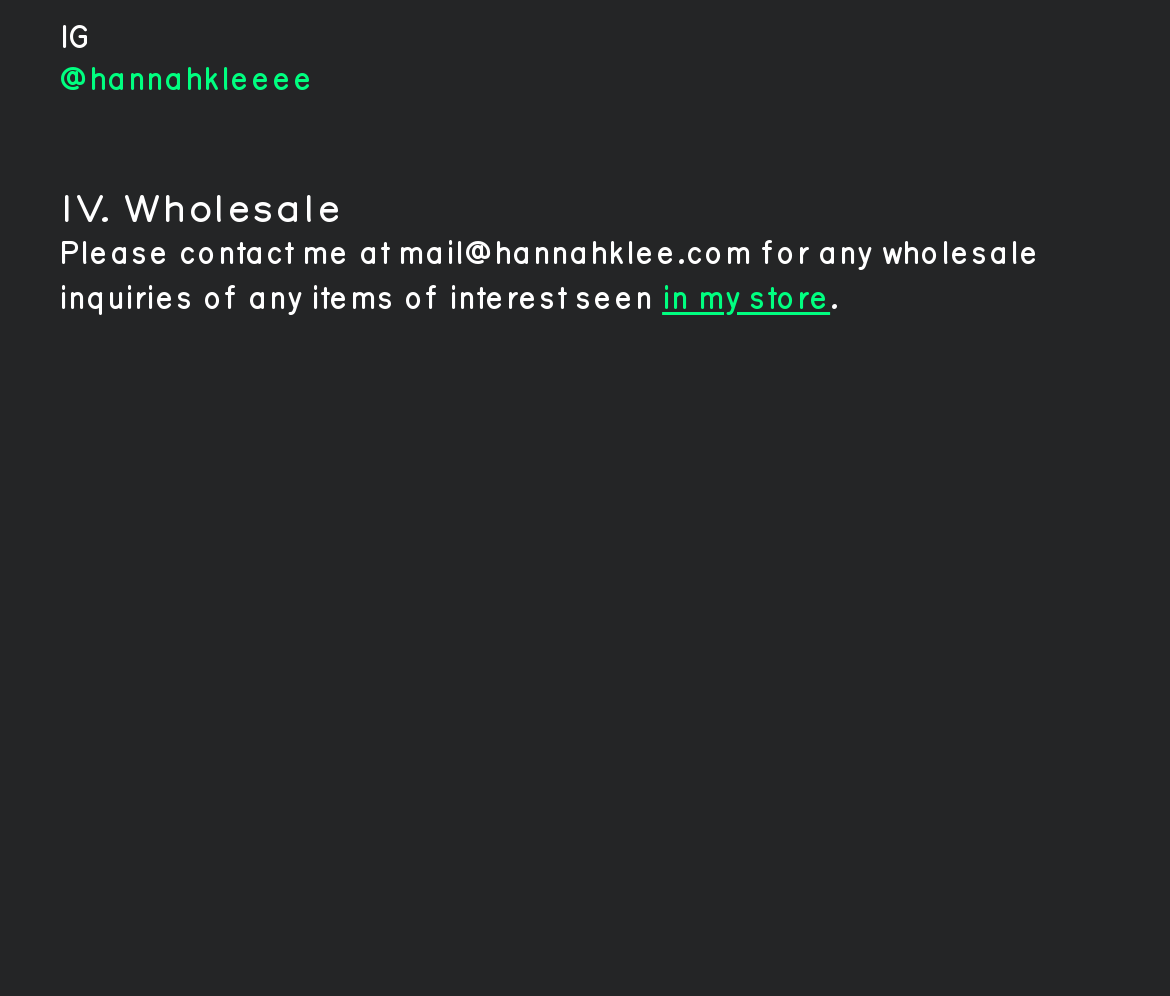Using the provided element description: "in my store", determine the bounding box coordinates of the corresponding UI element in the screenshot.

[0.566, 0.282, 0.709, 0.318]